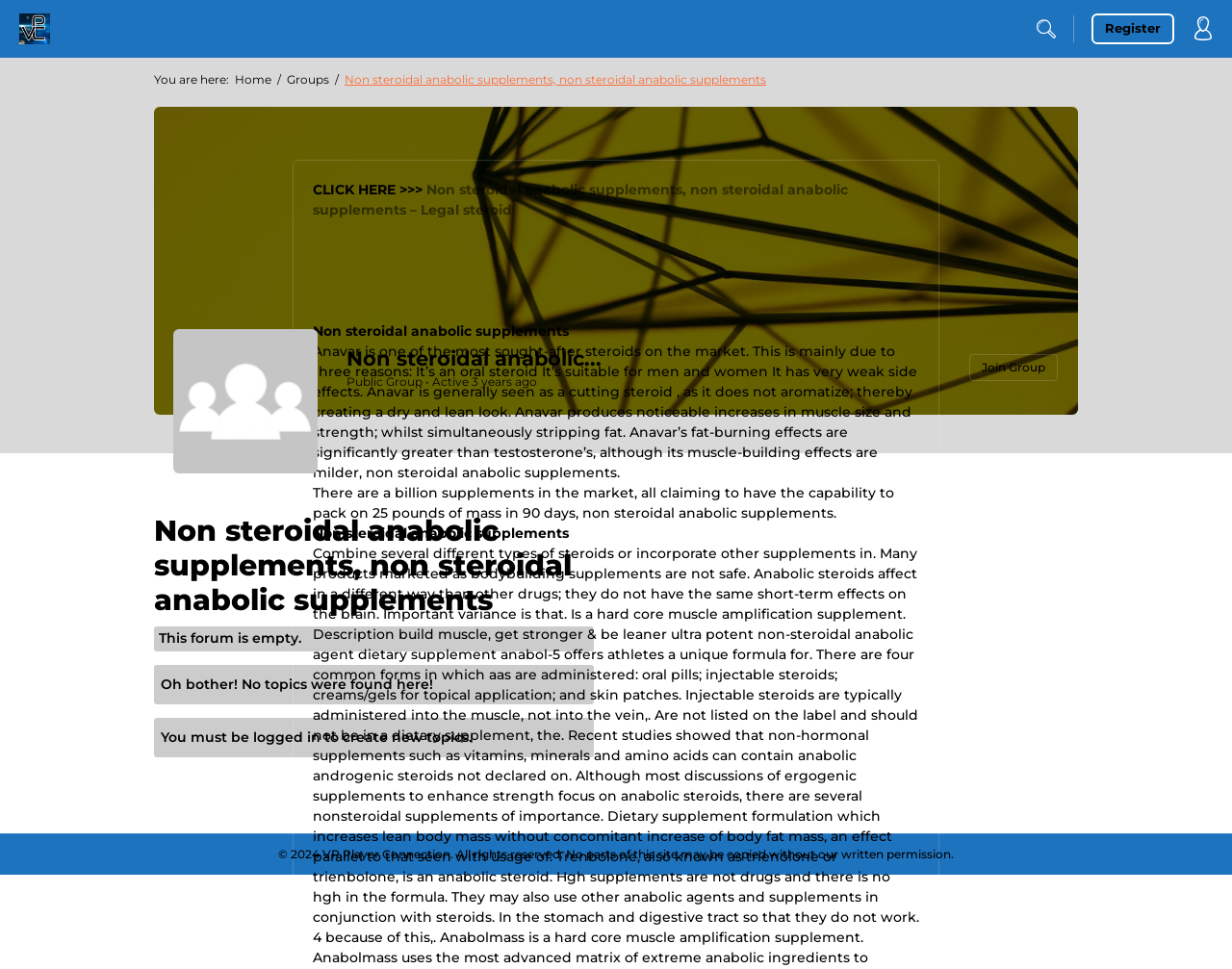Find the bounding box coordinates for the area that should be clicked to accomplish the instruction: "Join the Non steroidal anabolic supplements, non steroidal anabolic supplements group".

[0.787, 0.365, 0.858, 0.393]